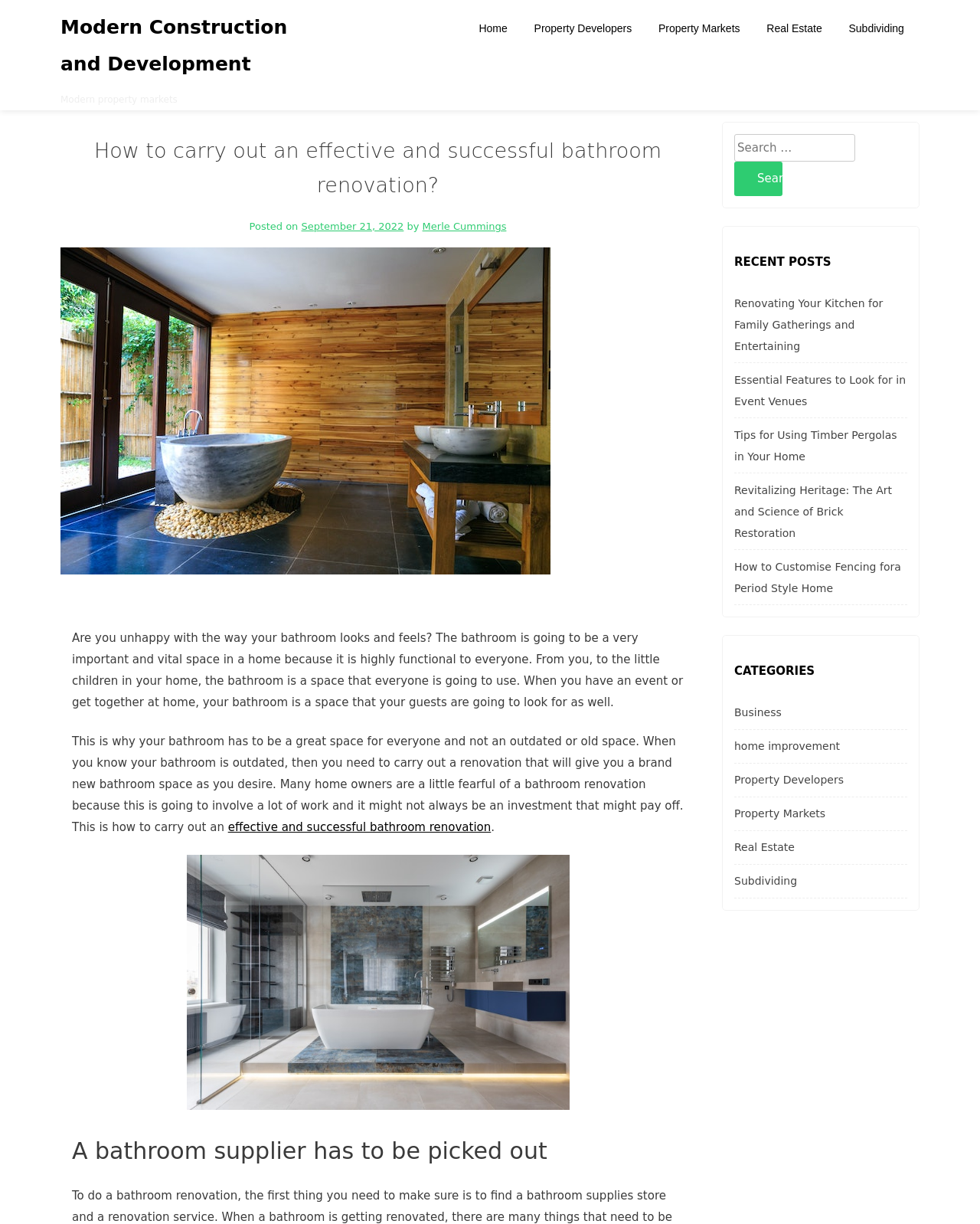Select the bounding box coordinates of the element I need to click to carry out the following instruction: "Learn more about 'Property Developers'".

[0.533, 0.009, 0.656, 0.044]